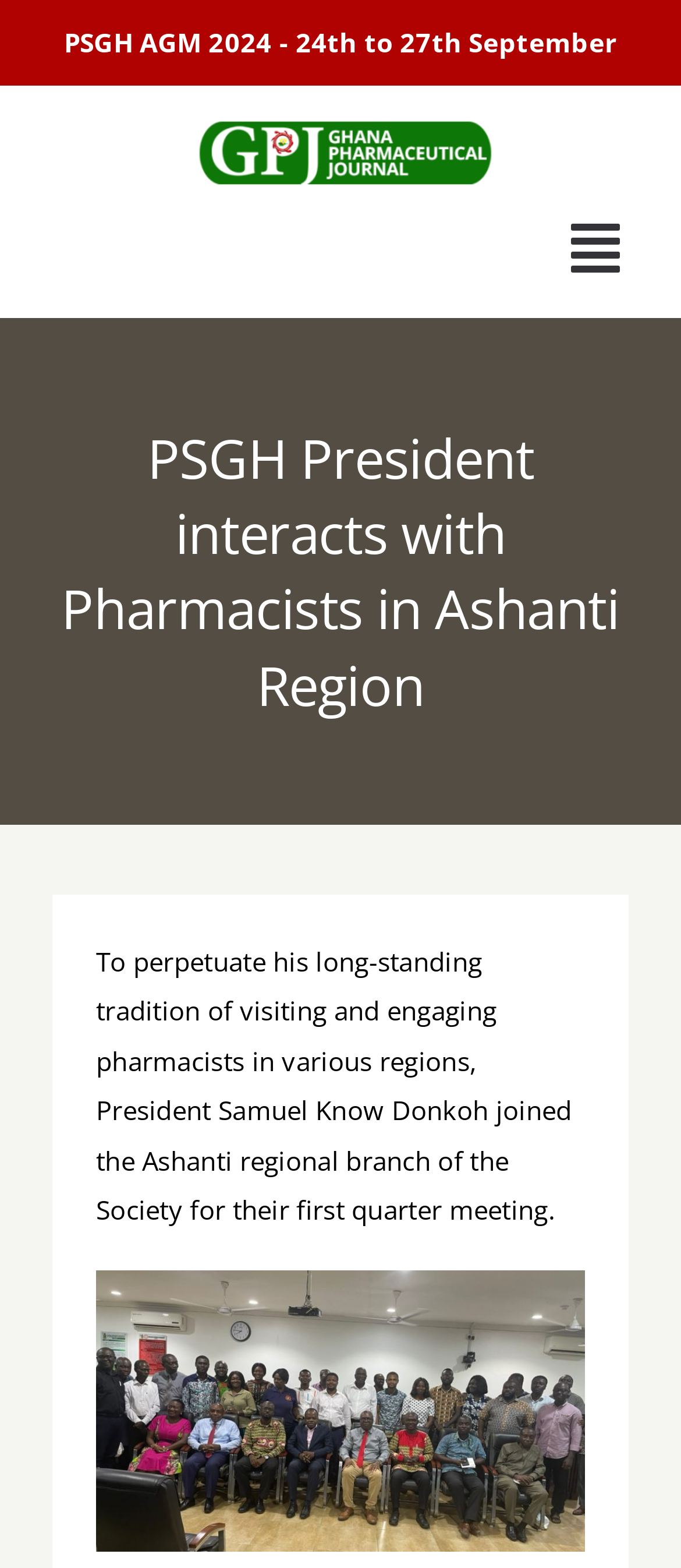Please determine the bounding box coordinates for the element with the description: "Home".

[0.0, 0.206, 1.0, 0.272]